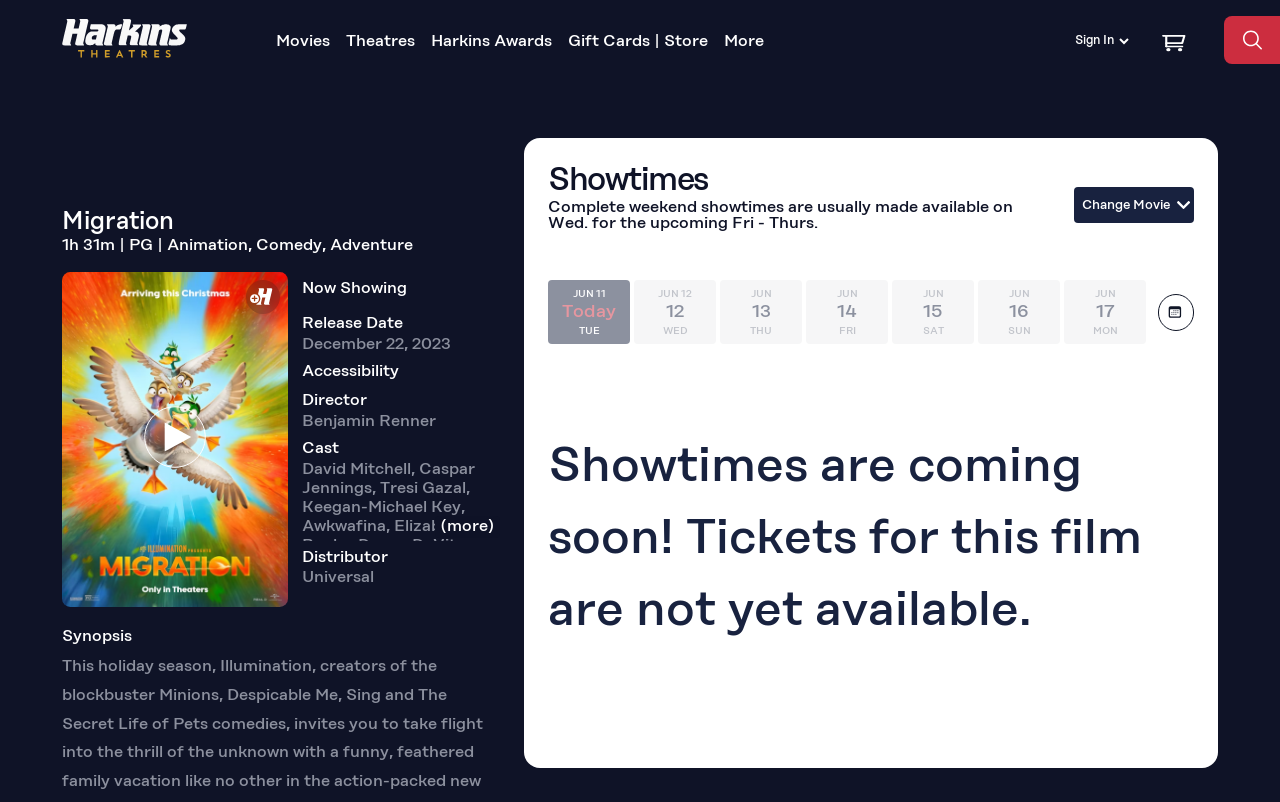Please provide the bounding box coordinates for the element that needs to be clicked to perform the following instruction: "Play Migration". The coordinates should be given as four float numbers between 0 and 1, i.e., [left, top, right, bottom].

[0.082, 0.5, 0.191, 0.596]